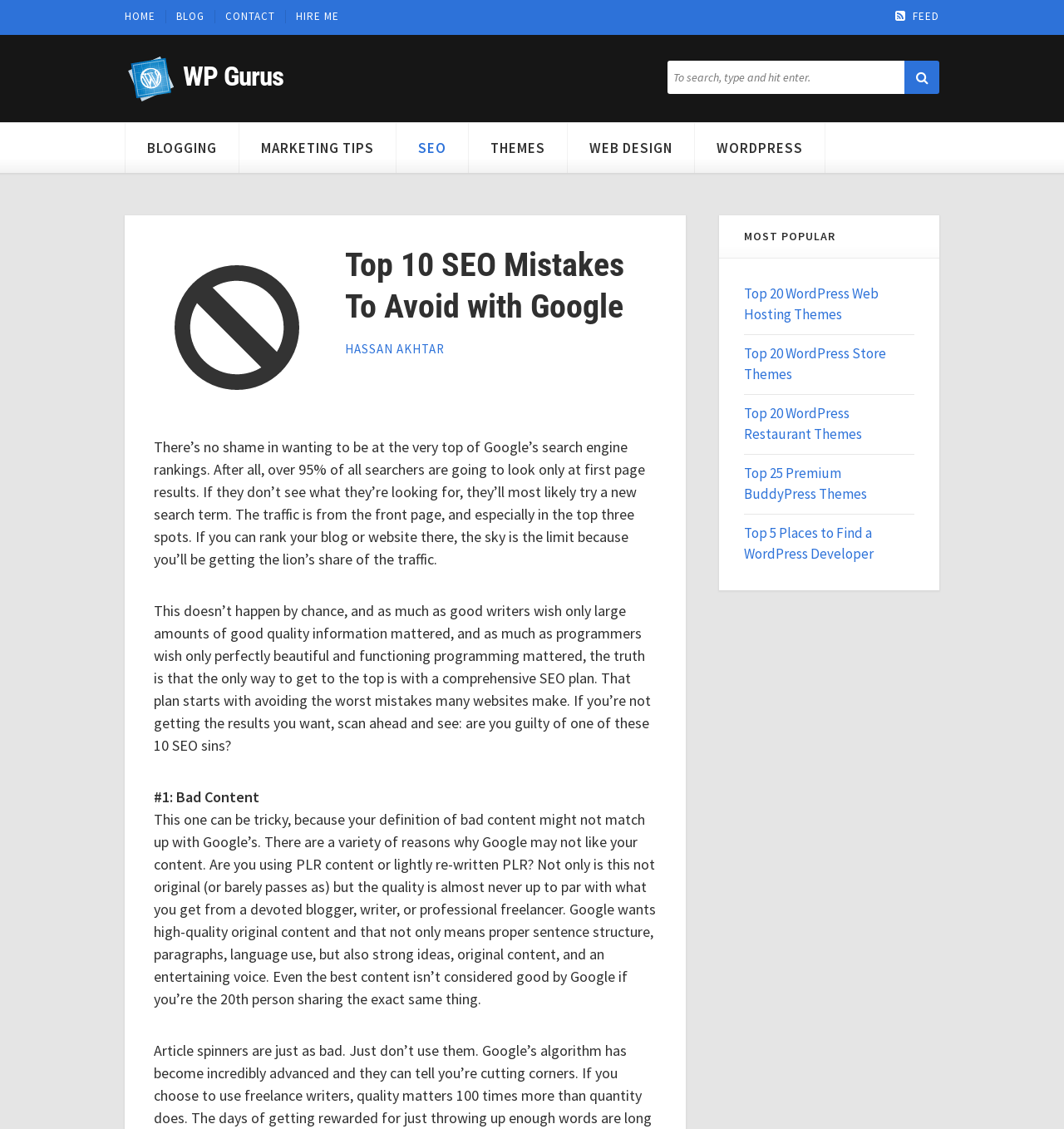Find the bounding box coordinates of the clickable region needed to perform the following instruction: "check most popular articles". The coordinates should be provided as four float numbers between 0 and 1, i.e., [left, top, right, bottom].

[0.676, 0.19, 0.883, 0.229]